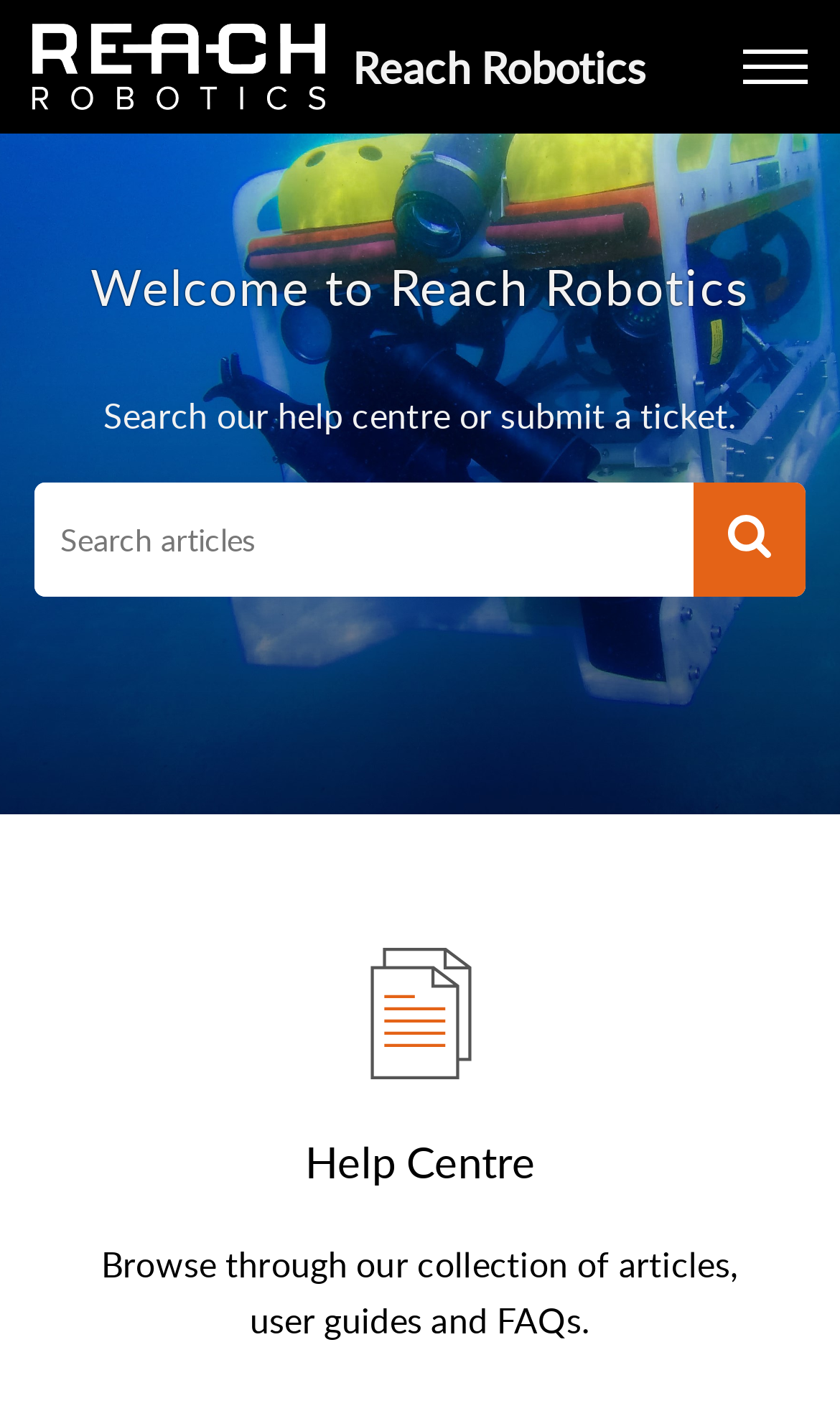Identify the bounding box of the UI element described as follows: "aria-label="Menu"". Provide the coordinates as four float numbers in the range of 0 to 1 [left, top, right, bottom].

[0.885, 0.032, 0.962, 0.063]